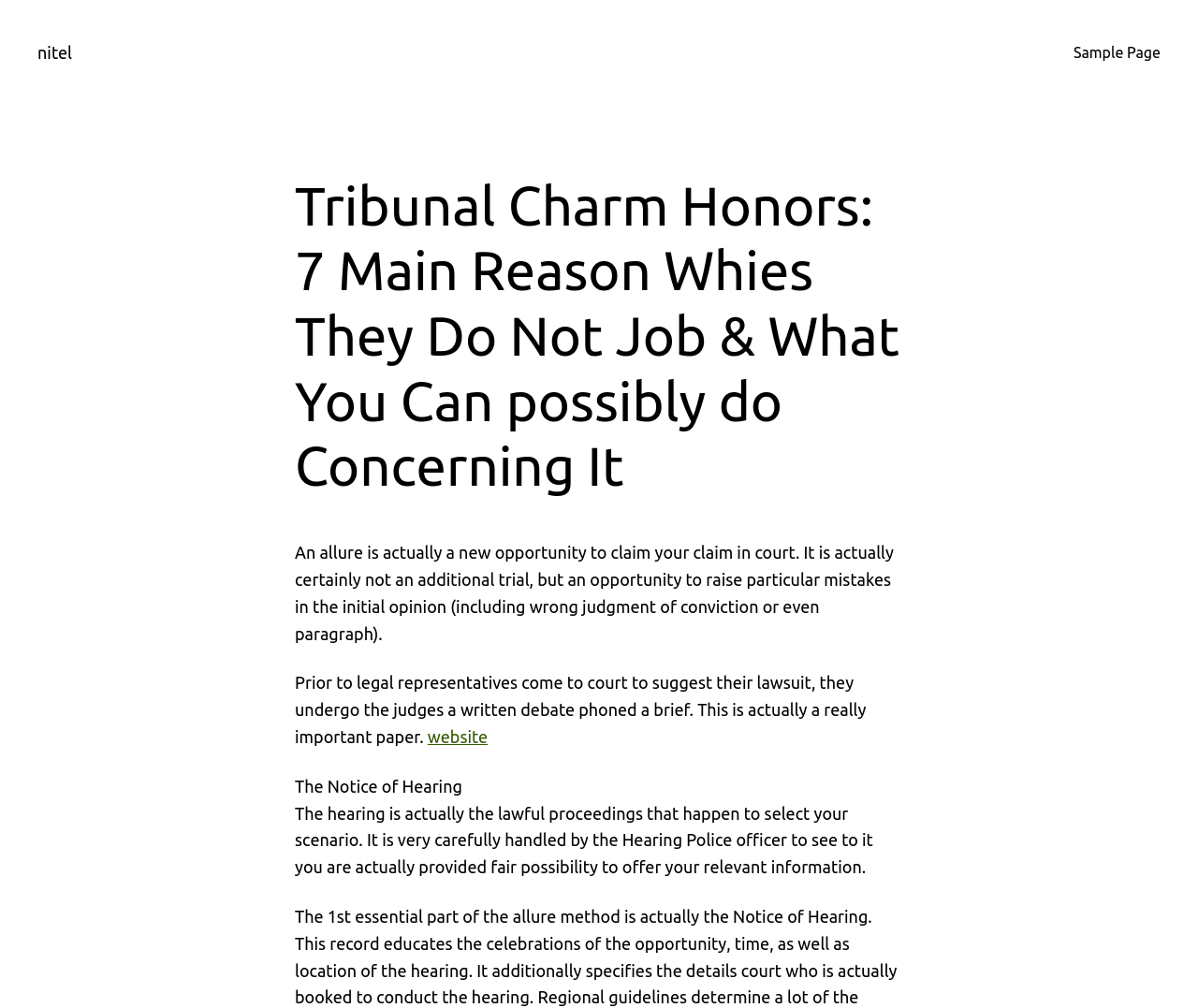Extract the main heading text from the webpage.

Tribunal Charm Honors: 7 Main Reason Whies They Do Not Job & What You Can possibly do Concerning It